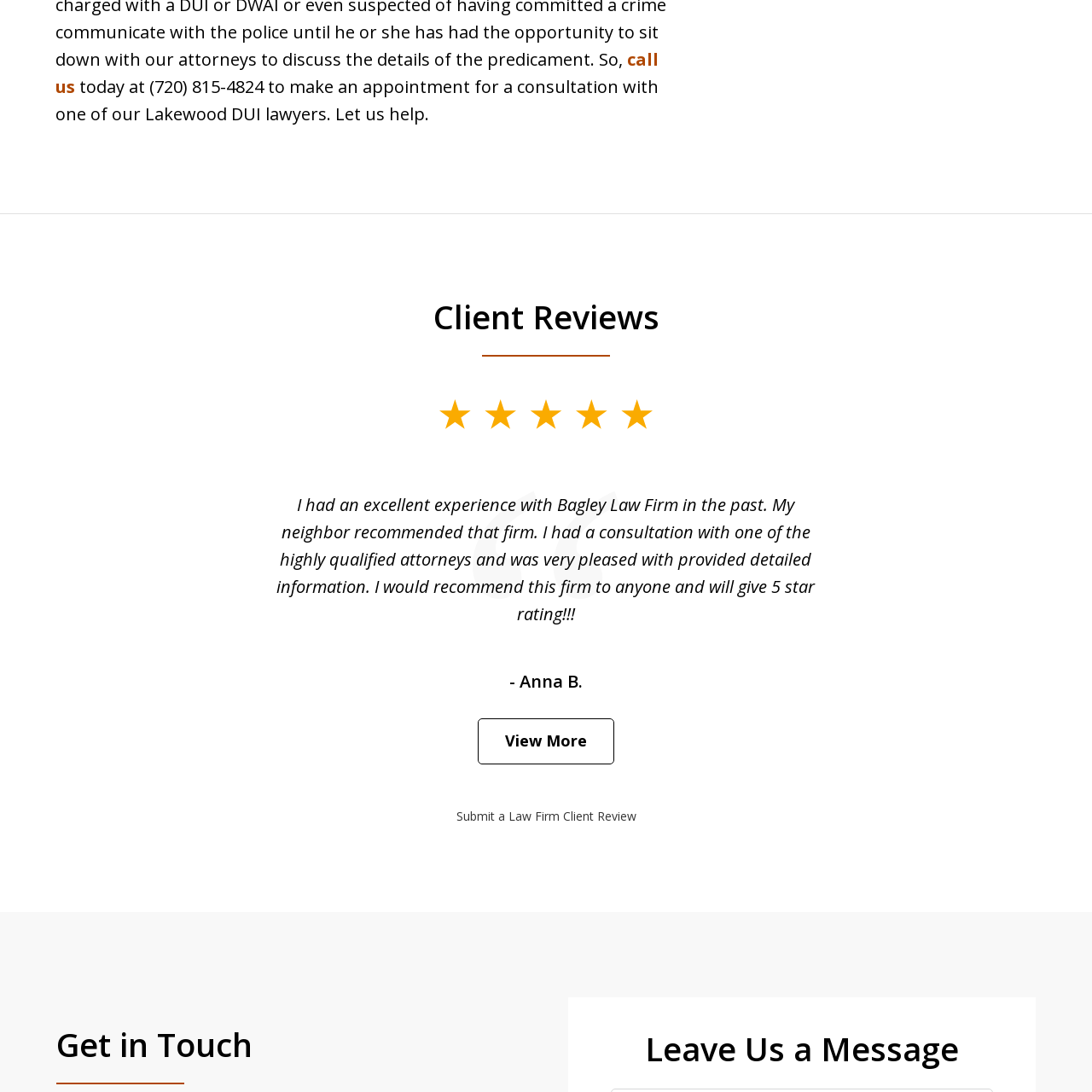What tone does the image contribute to?
Focus on the section of the image encased in the red bounding box and provide a detailed answer based on the visual details you find.

The image helps to create a professional and inviting tone of the presentation, which is essential for a law firm's reputation and to encourage potential clients to reach out for consultations. The image's simplicity and elegance contribute to this tone, making the content more engaging and trustworthy.